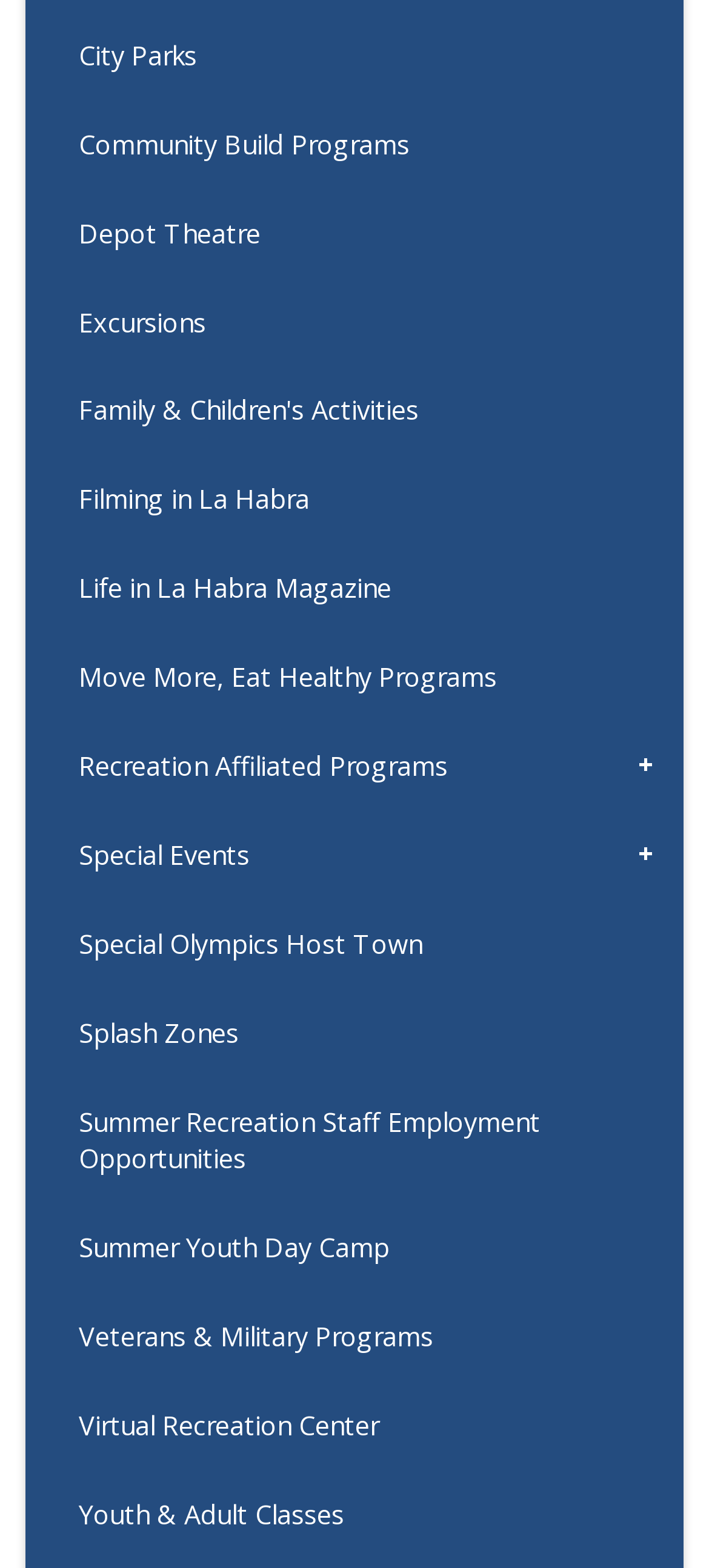Pinpoint the bounding box coordinates of the area that must be clicked to complete this instruction: "Learn about Family & Children's Activities".

[0.037, 0.234, 0.963, 0.291]